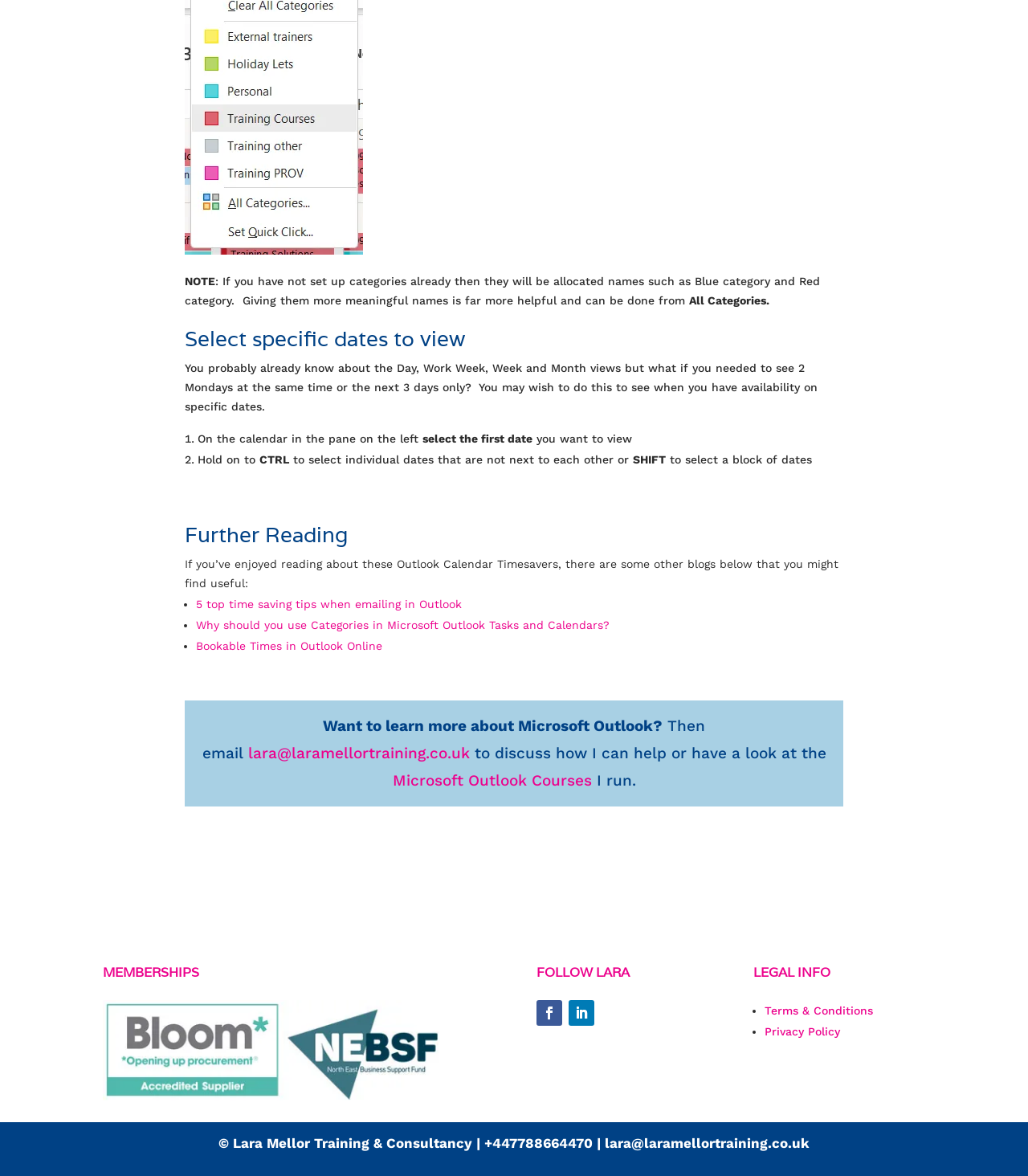What is the email address to contact for Microsoft Outlook training?
Answer with a single word or phrase by referring to the visual content.

lara@laramellortraining.co.uk